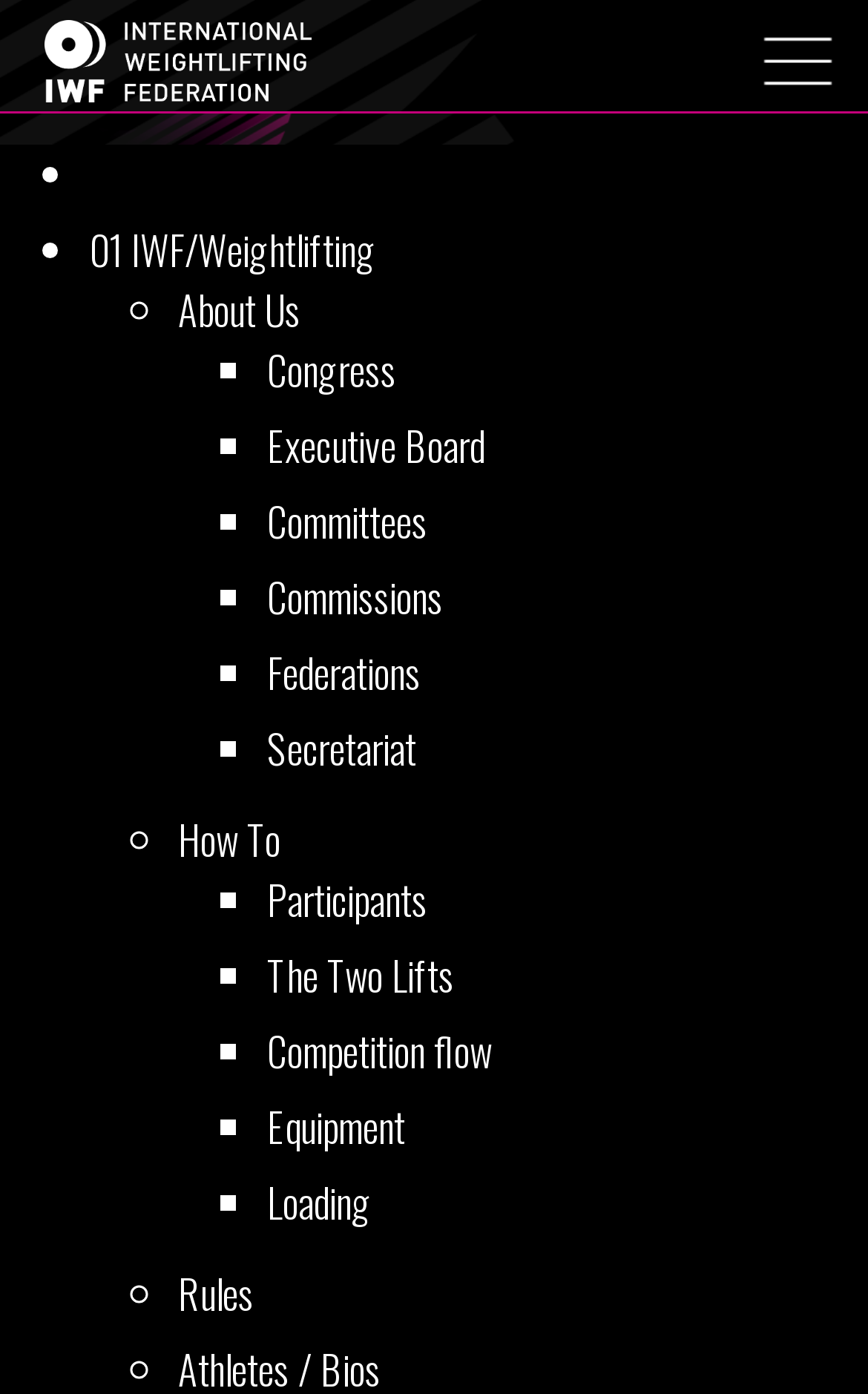Provide the bounding box coordinates of the area you need to click to execute the following instruction: "Check the Rules page".

[0.205, 0.907, 0.292, 0.948]